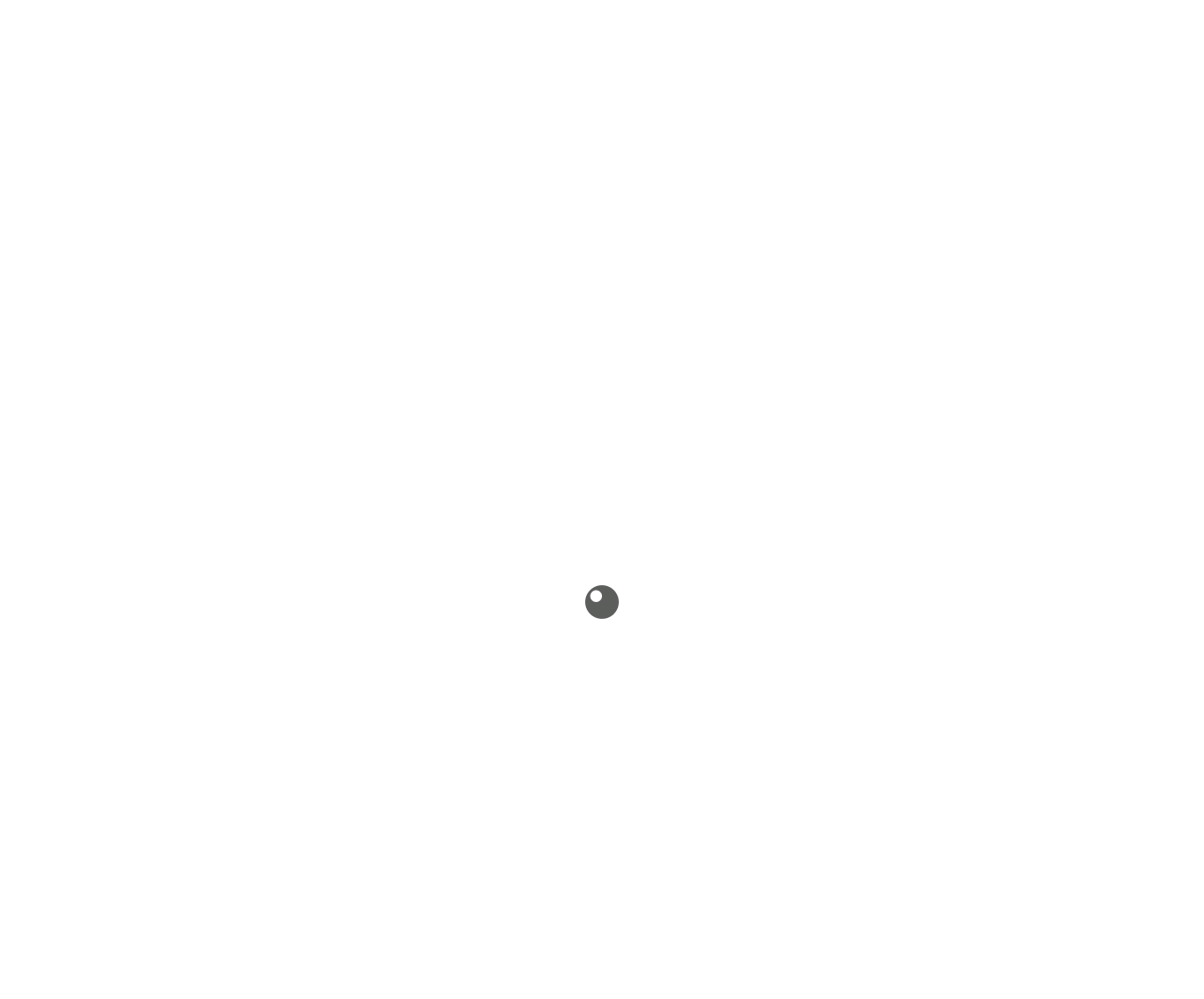Please answer the following question as detailed as possible based on the image: 
What is the title of the first recent post?

I looked at the 'RECENT POSTS' section and found the title of the first post, which is 'EZCHL & Eagle Defense Featured in Star Telegram Covid-19 Story'.